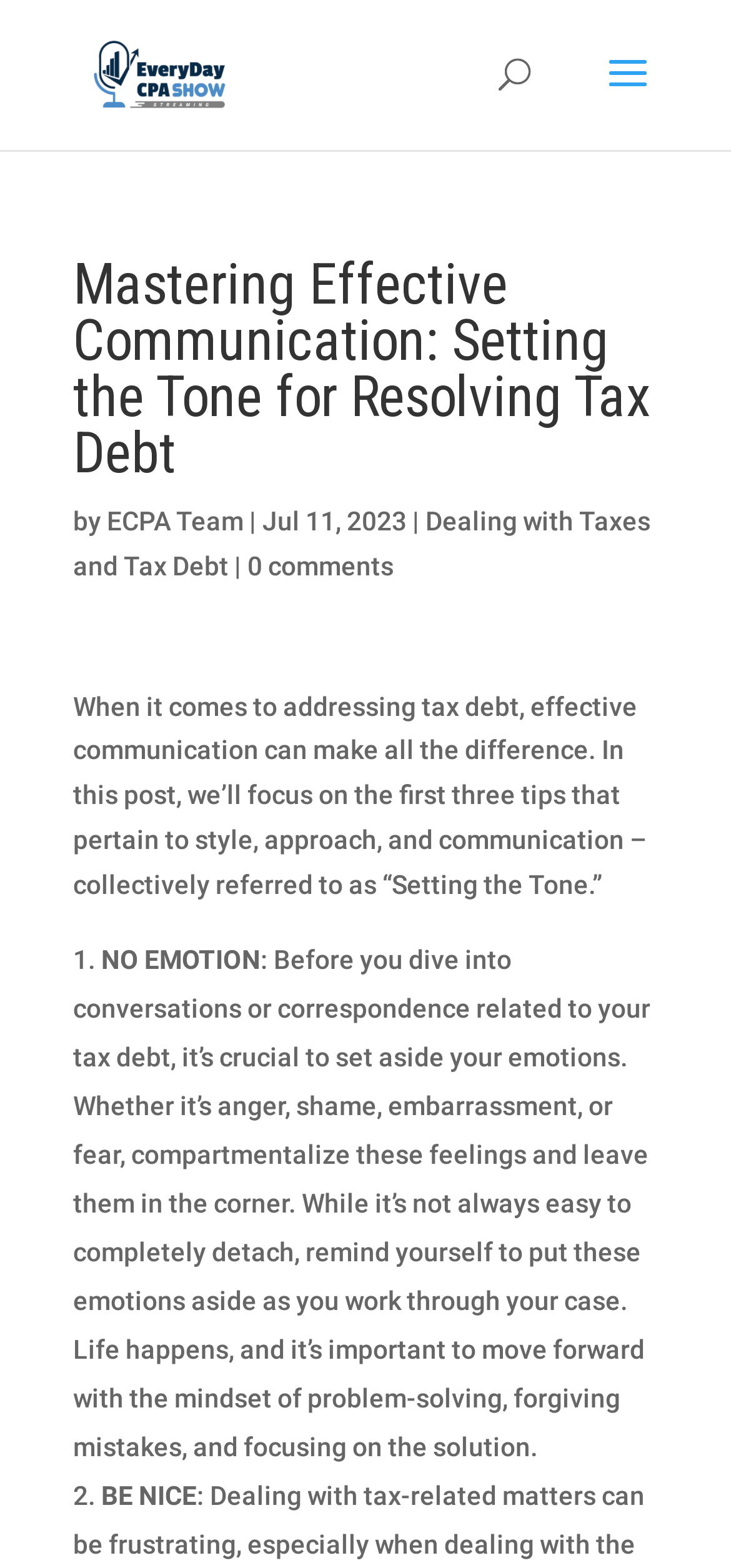Answer the question with a brief word or phrase:
Who wrote the article?

ECPA Team